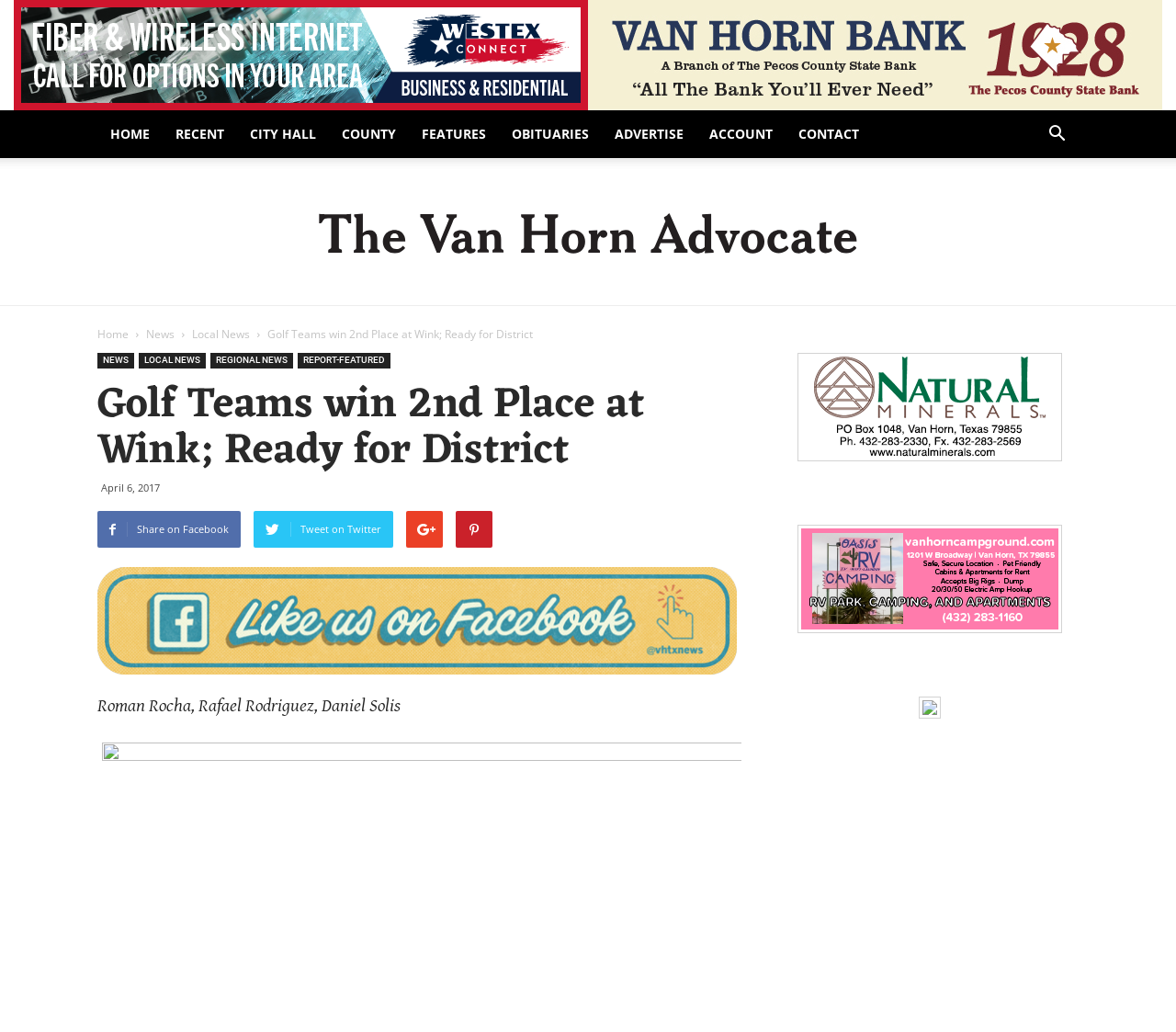Using the provided element description "Features", determine the bounding box coordinates of the UI element.

[0.348, 0.107, 0.424, 0.153]